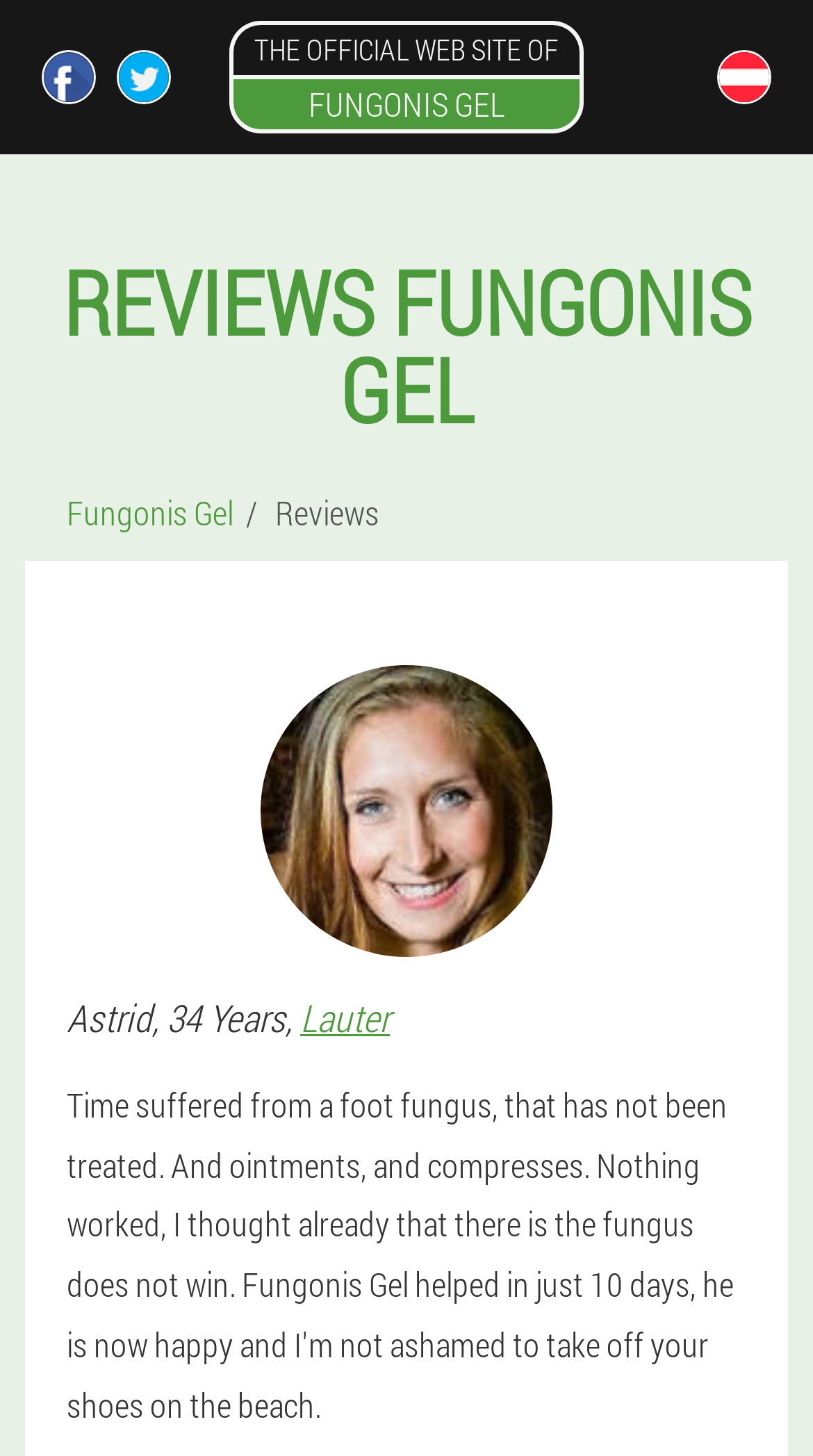How many social media links are present at the top?
Using the image, respond with a single word or phrase.

2